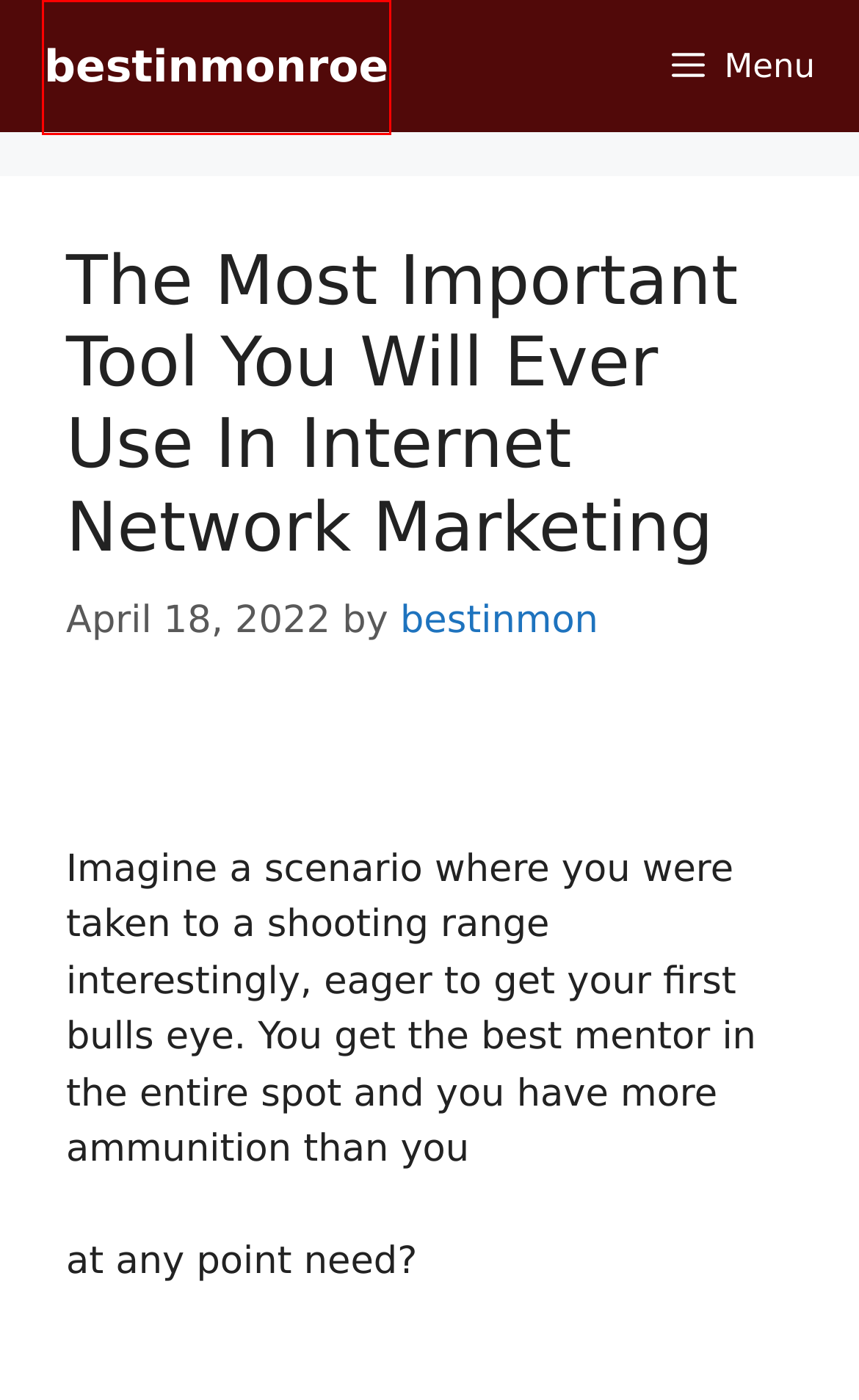Consider the screenshot of a webpage with a red bounding box and select the webpage description that best describes the new page that appears after clicking the element inside the red box. Here are the candidates:
A. bestinmonroe - My WordPress Blog
B. Saying Goodbye to the Stardust Hotel in Las Vegas - bestinmonroe
C. Uncategorized - bestinmonroe
D. The Ethics of Using CSGO Cheats: Fairness, Integrity, and Community Impact - bestinmonroe
E. Gas4D Jackpot Explorer: Navigating the Path to Slot Riches - bestinmonroe
F. Visiting Las Vegas And The Scenic Southwest On A Budget - bestinmonroe
G. bestinmon - bestinmonroe
H. 50 ACTION EXPRESS AMMO FOR SALE IN STOCK - TACTICOOLAMMO

A